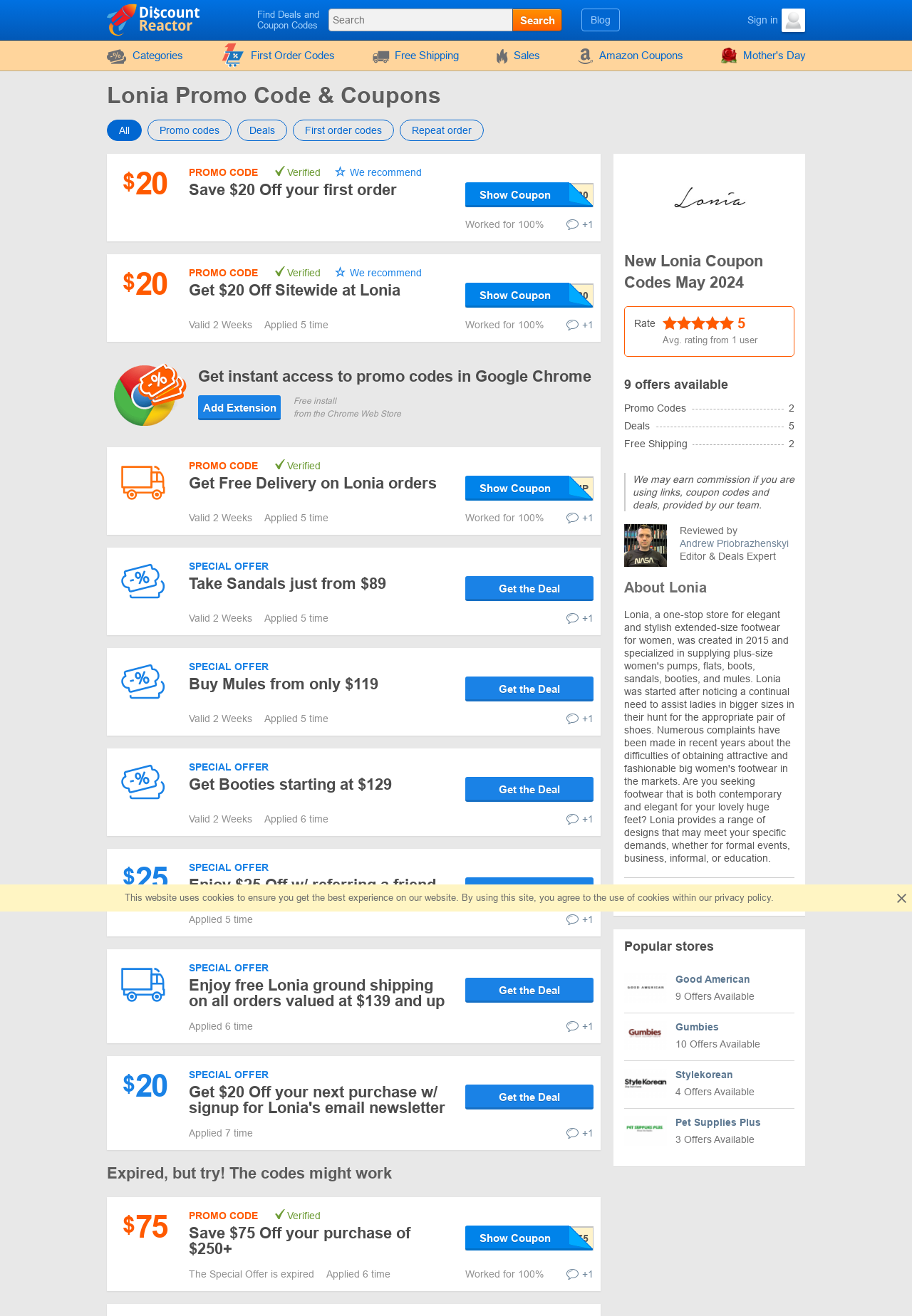What is the discount for first-order codes?
Examine the image closely and answer the question with as much detail as possible.

I found a promo code 'SMULLER20' with a description 'Save $20 Off your first order', which implies that the discount for first-order codes is 20% off.